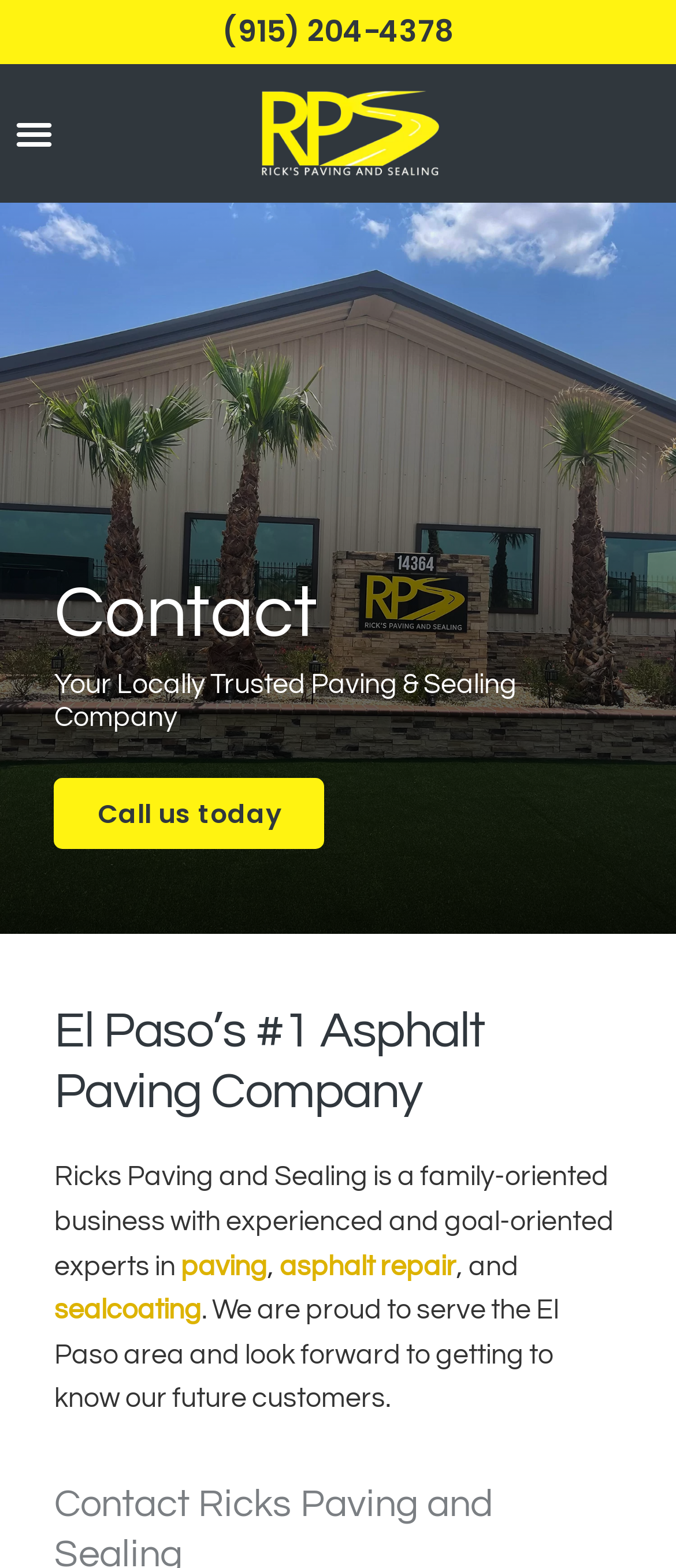What is the company type of Rick’s Paving and Sealing?
Refer to the image and provide a one-word or short phrase answer.

family-oriented business